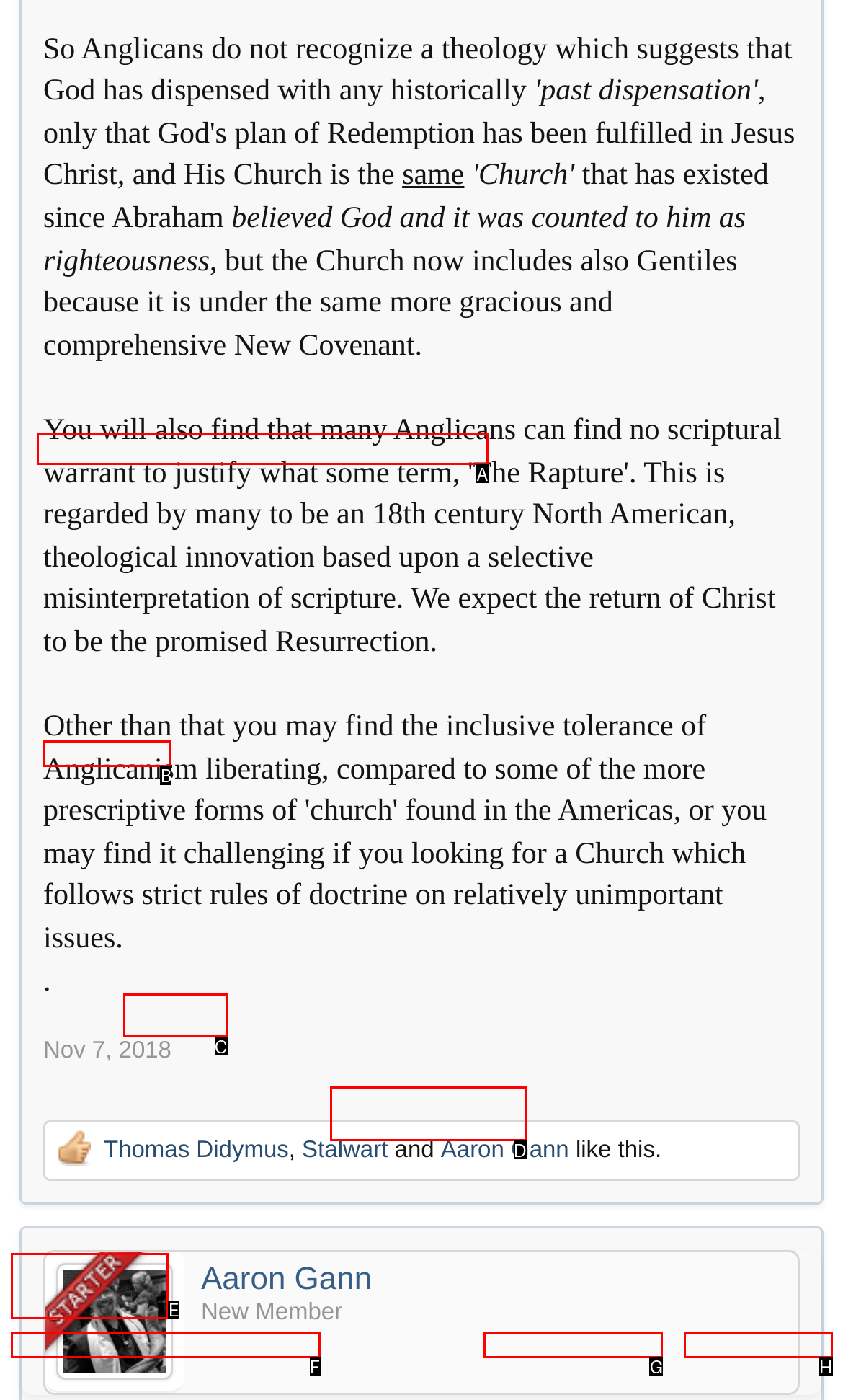Indicate which lettered UI element to click to fulfill the following task: Learn about customizing diamond jewelry
Provide the letter of the correct option.

None